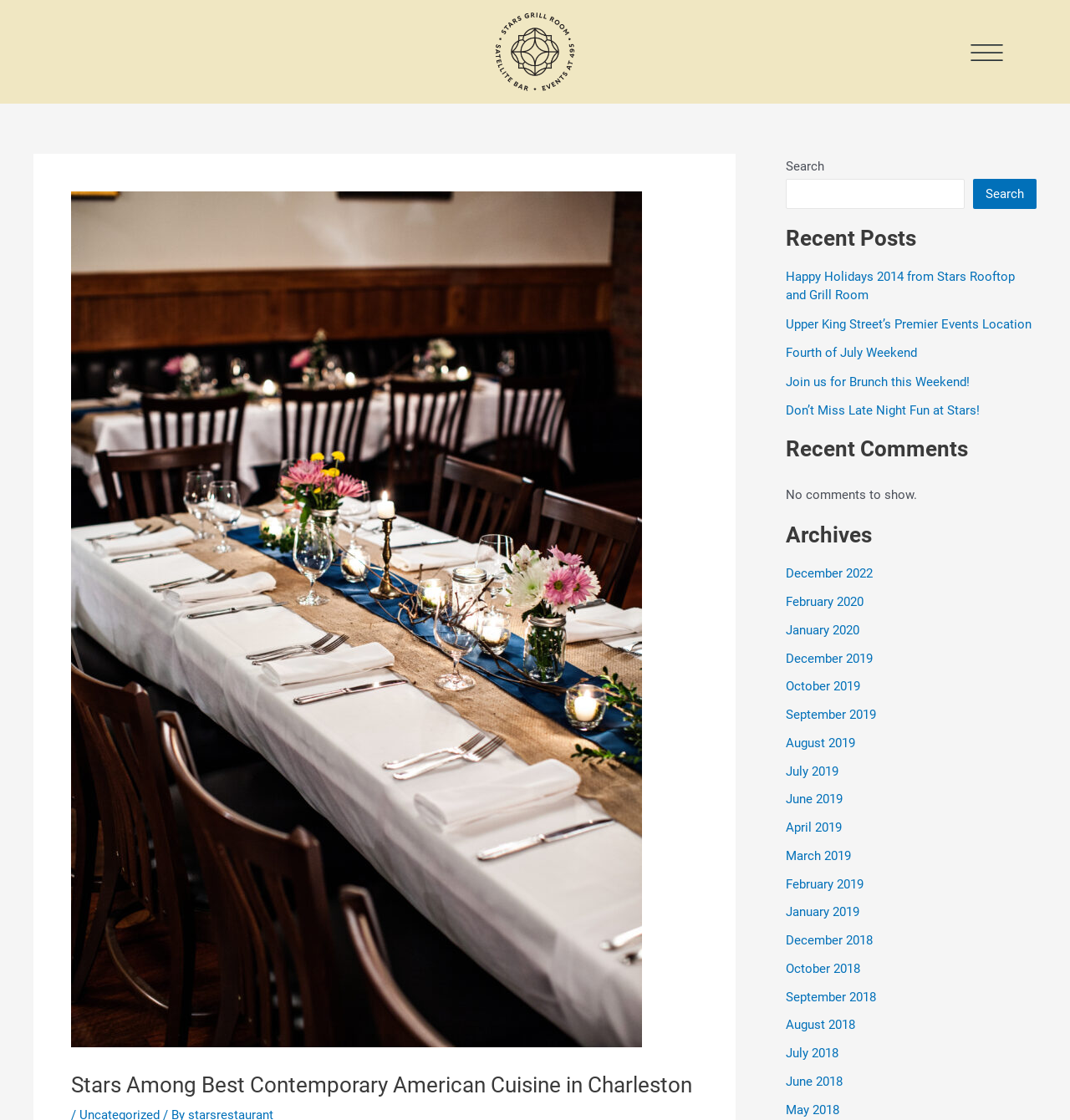Kindly provide the bounding box coordinates of the section you need to click on to fulfill the given instruction: "Check private dining in Charleston".

[0.066, 0.171, 0.6, 0.935]